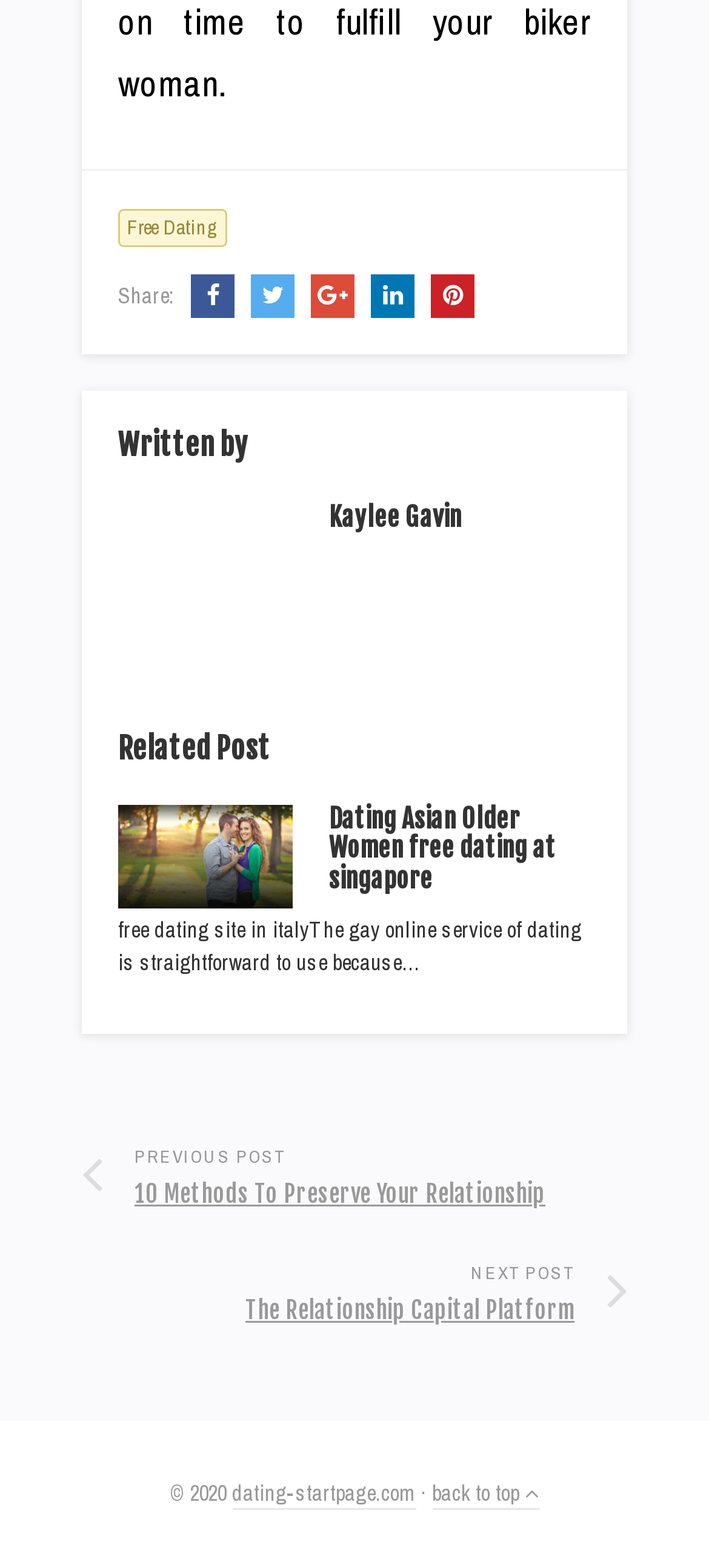Use a single word or phrase to respond to the question:
How many social media links are in the footer?

6